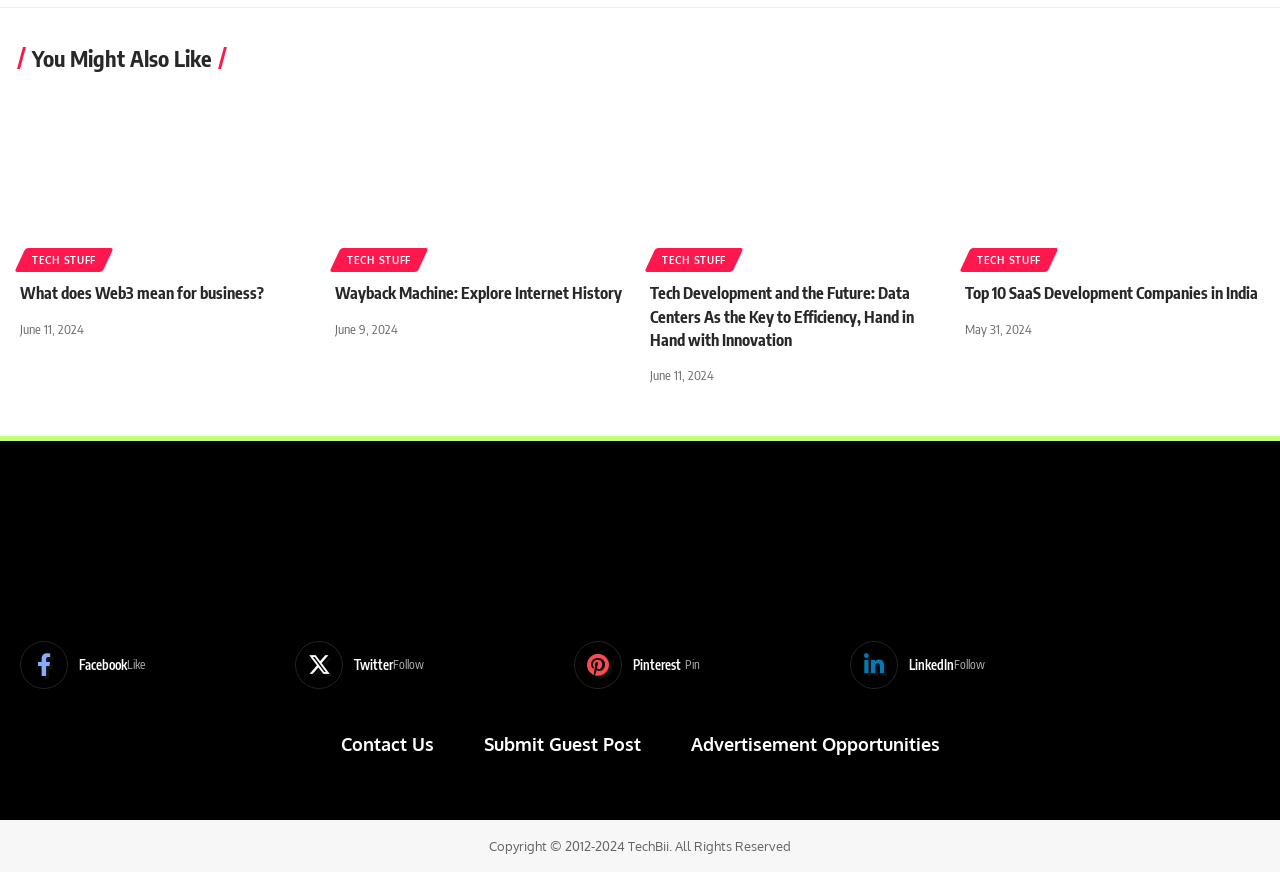Identify the bounding box of the UI element described as follows: "Whatsapp". Provide the coordinates as four float numbers in the range of 0 to 1 [left, top, right, bottom].

[0.516, 0.417, 0.548, 0.463]